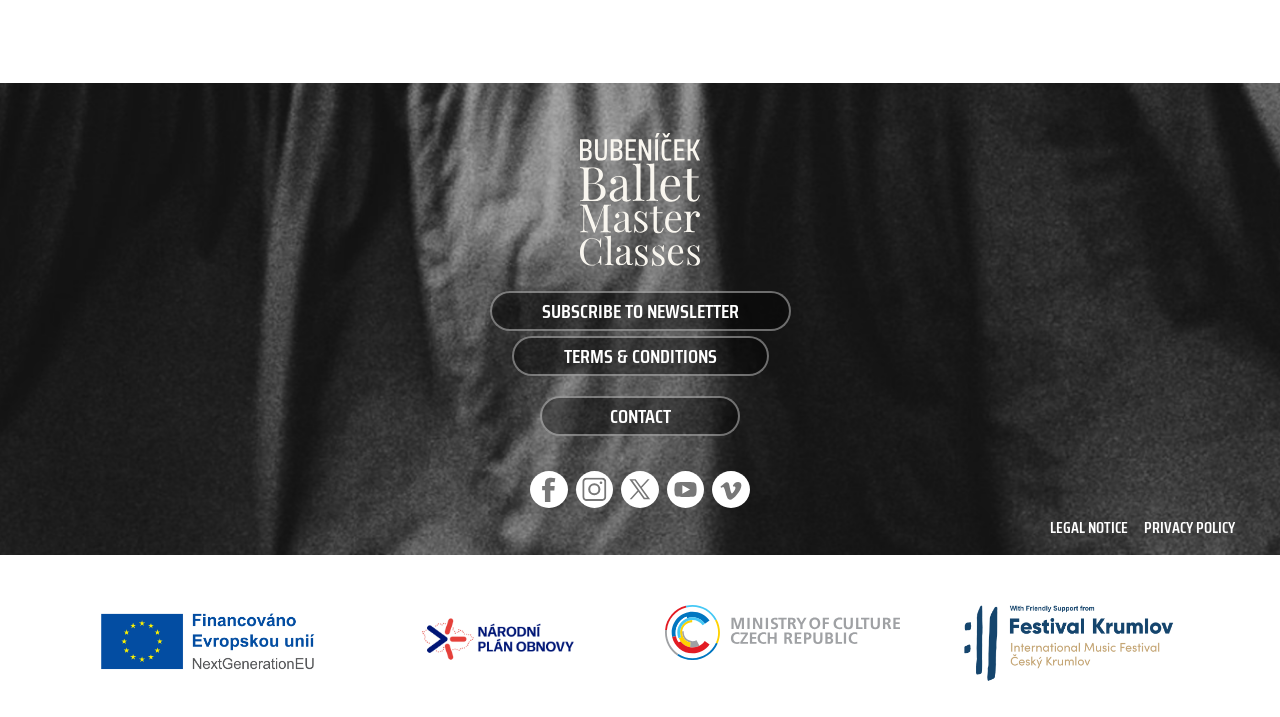Using the description: "instagram", identify the bounding box of the corresponding UI element in the screenshot.

[0.45, 0.657, 0.479, 0.709]